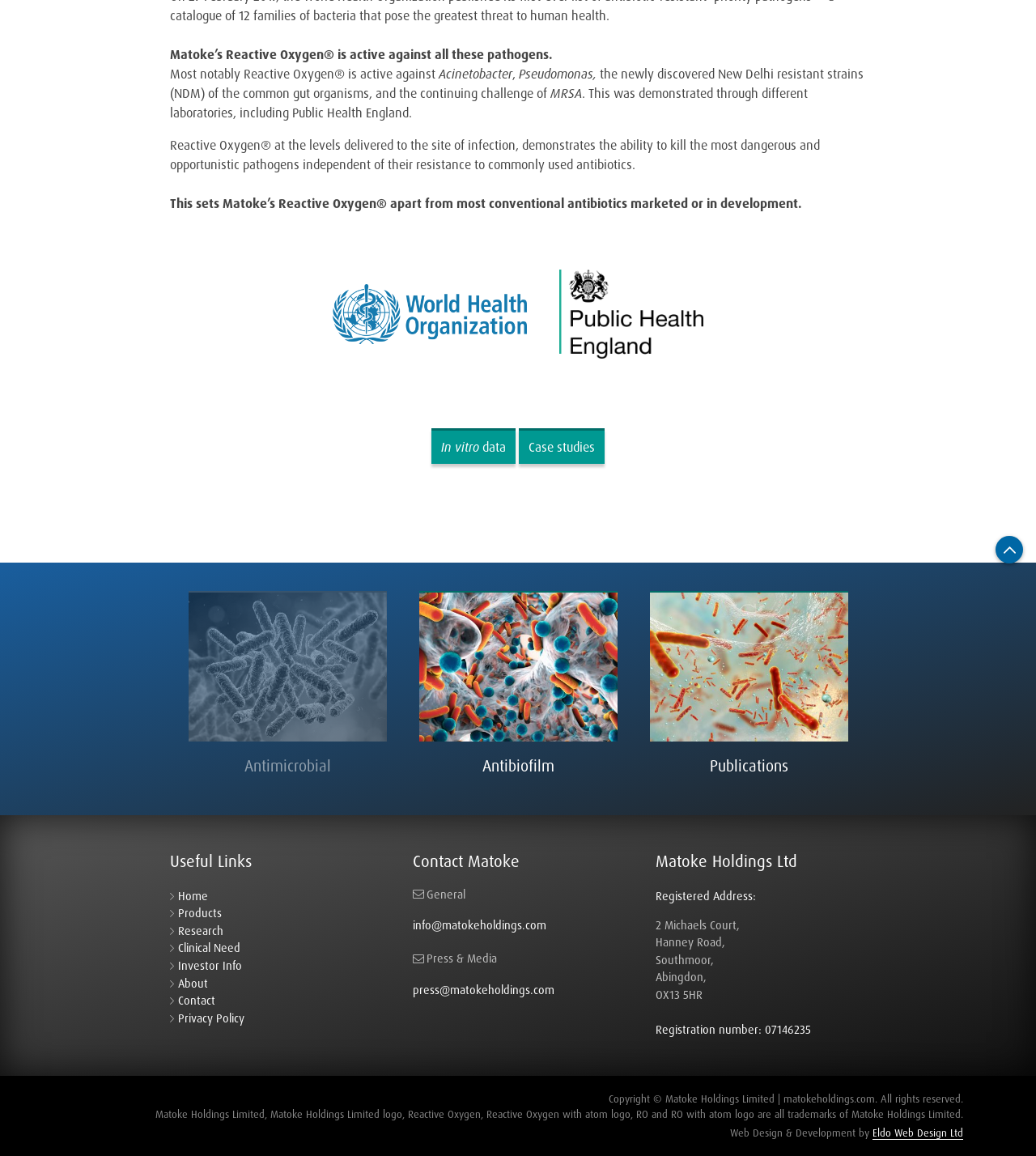Determine the bounding box for the UI element described here: "Antibiofilm".

[0.465, 0.654, 0.535, 0.671]